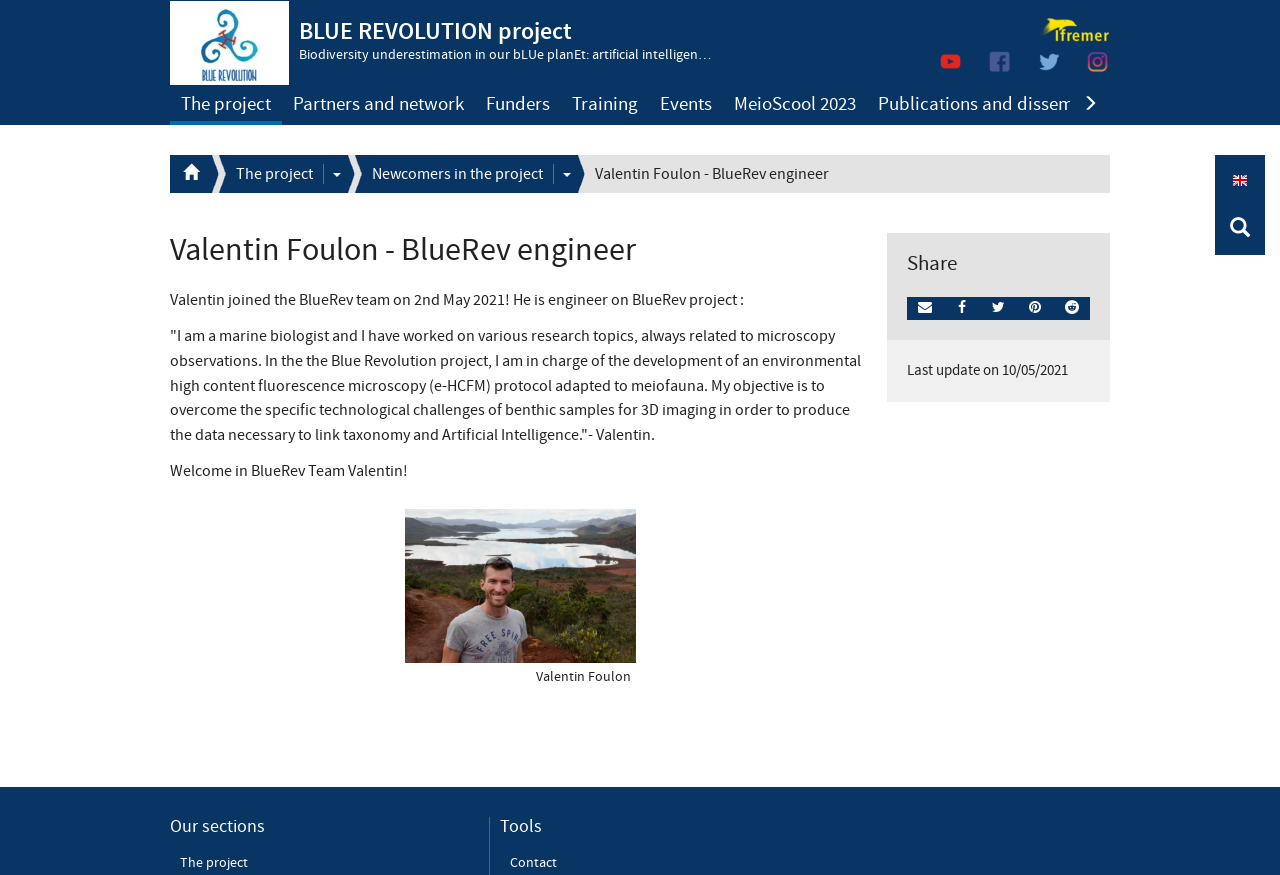Locate the bounding box coordinates of the item that should be clicked to fulfill the instruction: "Share on Facebook".

[0.737, 0.339, 0.766, 0.365]